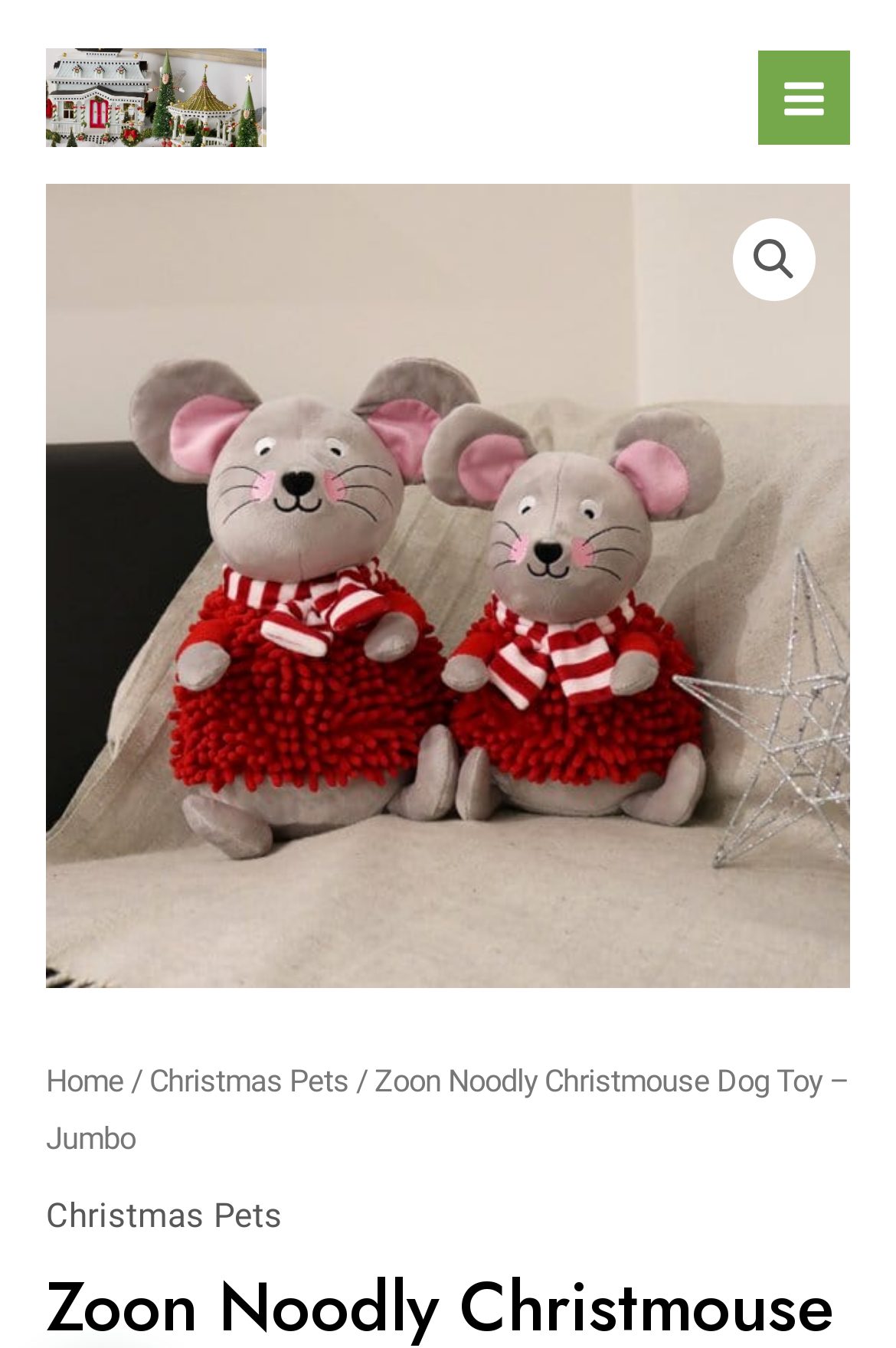Bounding box coordinates are given in the format (top-left x, top-left y, bottom-right x, bottom-right y). All values should be floating point numbers between 0 and 1. Provide the bounding box coordinate for the UI element described as: Home

[0.051, 0.789, 0.138, 0.815]